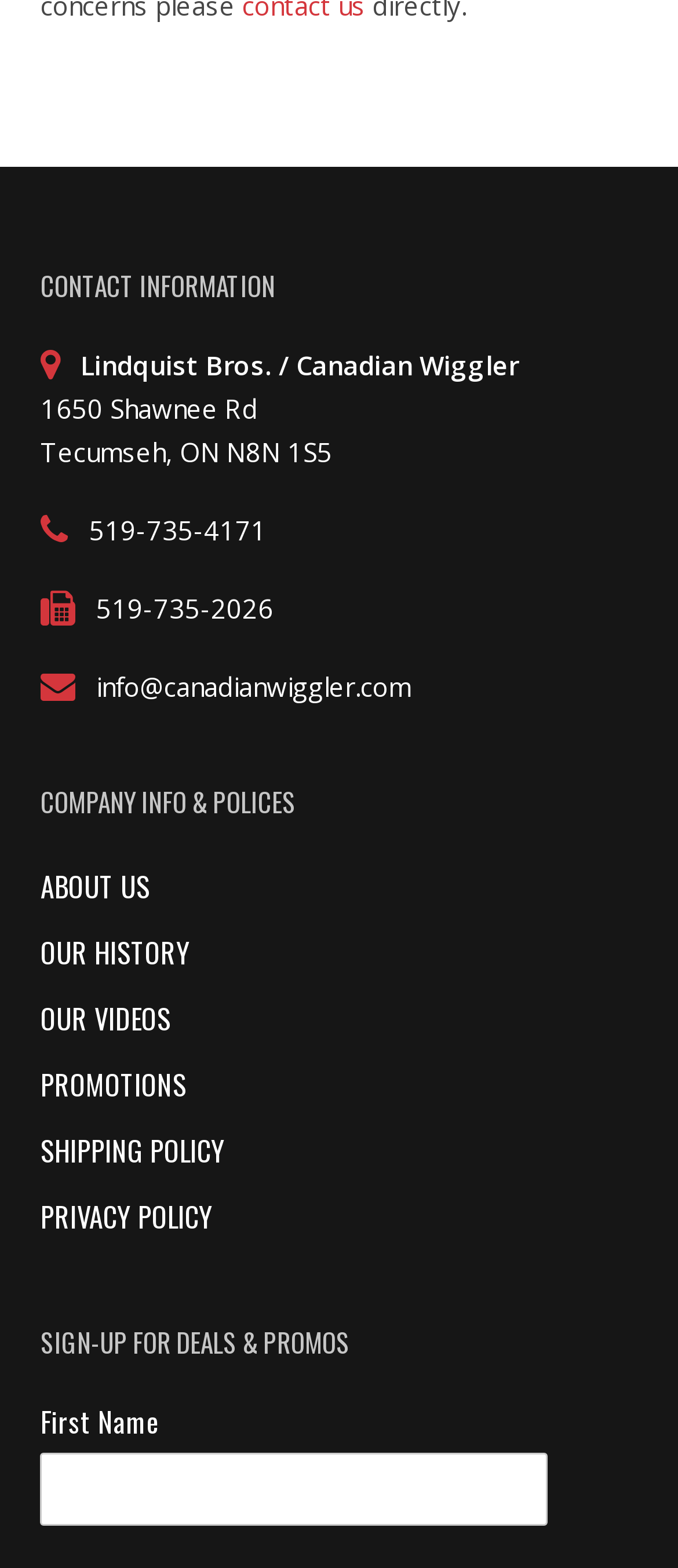How many headings are there on the webpage?
Based on the content of the image, thoroughly explain and answer the question.

There are three headings on the webpage: 'CONTACT INFORMATION', 'COMPANY INFO & POLICES', and 'SIGN-UP FOR DEALS & PROMOS'. These headings are used to organize the content on the webpage.